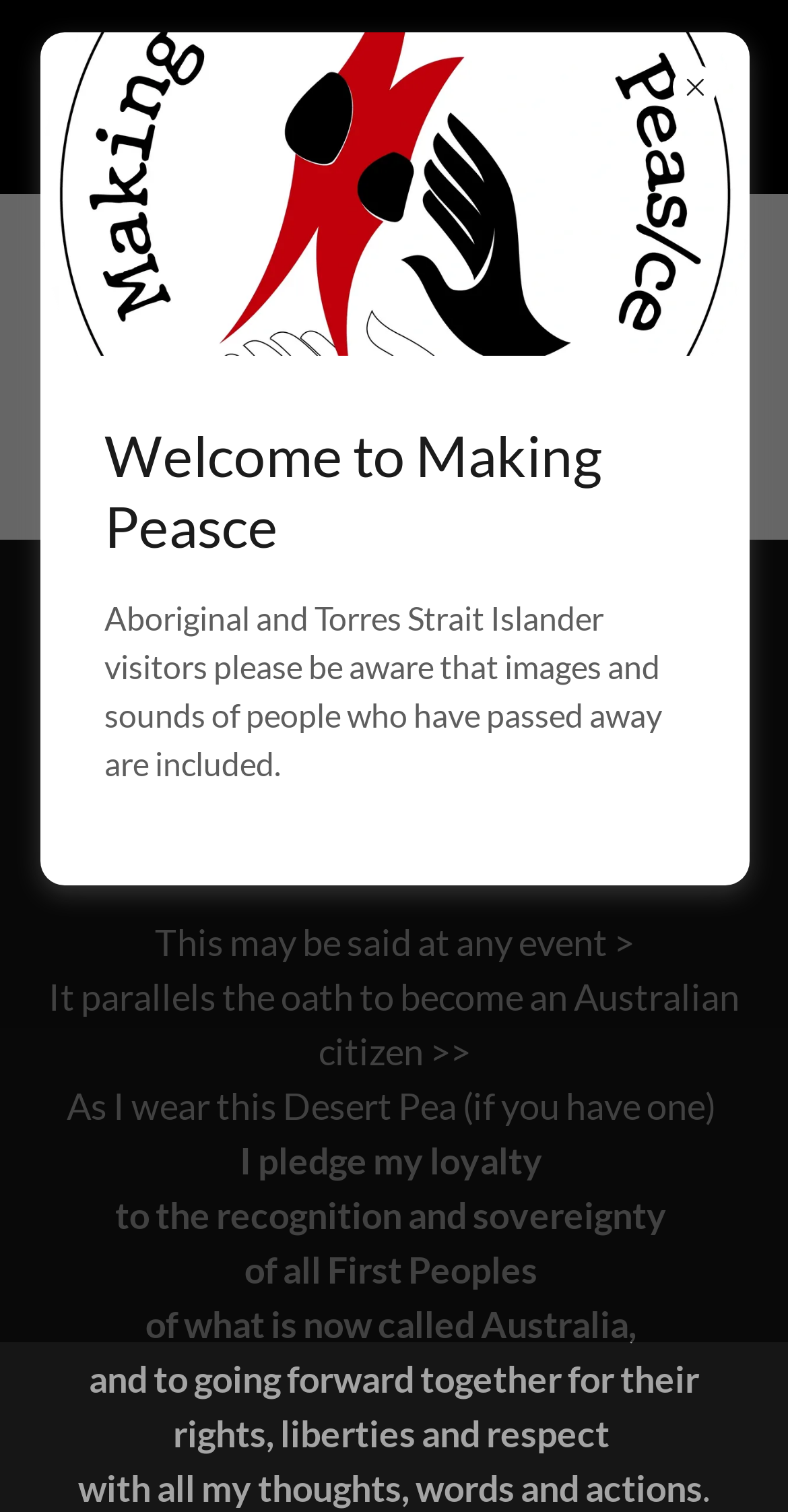Determine the bounding box for the UI element described here: "name="submitMessage" value="Send"".

None